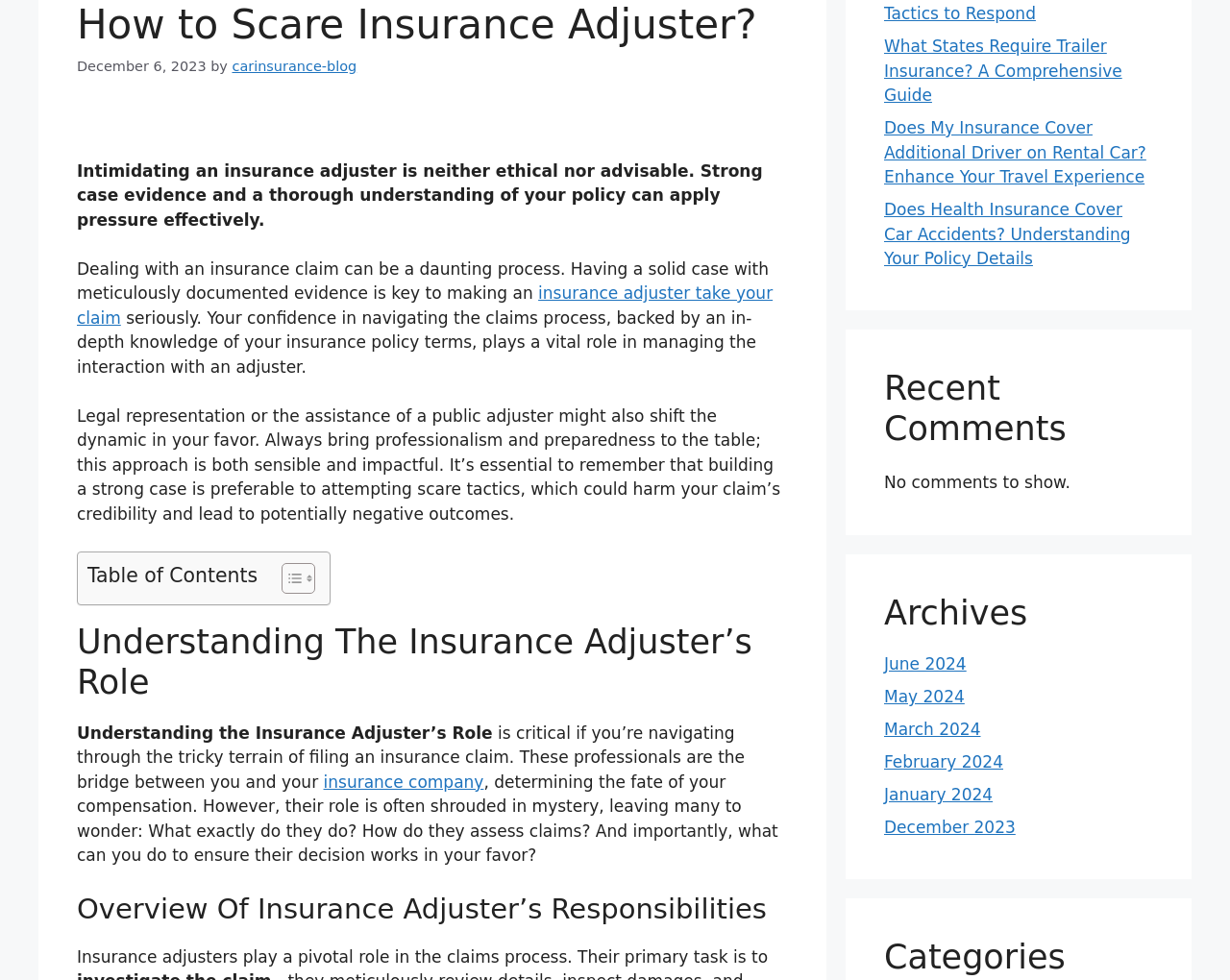Predict the bounding box coordinates of the UI element that matches this description: "insurance adjuster take your claim". The coordinates should be in the format [left, top, right, bottom] with each value between 0 and 1.

[0.062, 0.289, 0.628, 0.334]